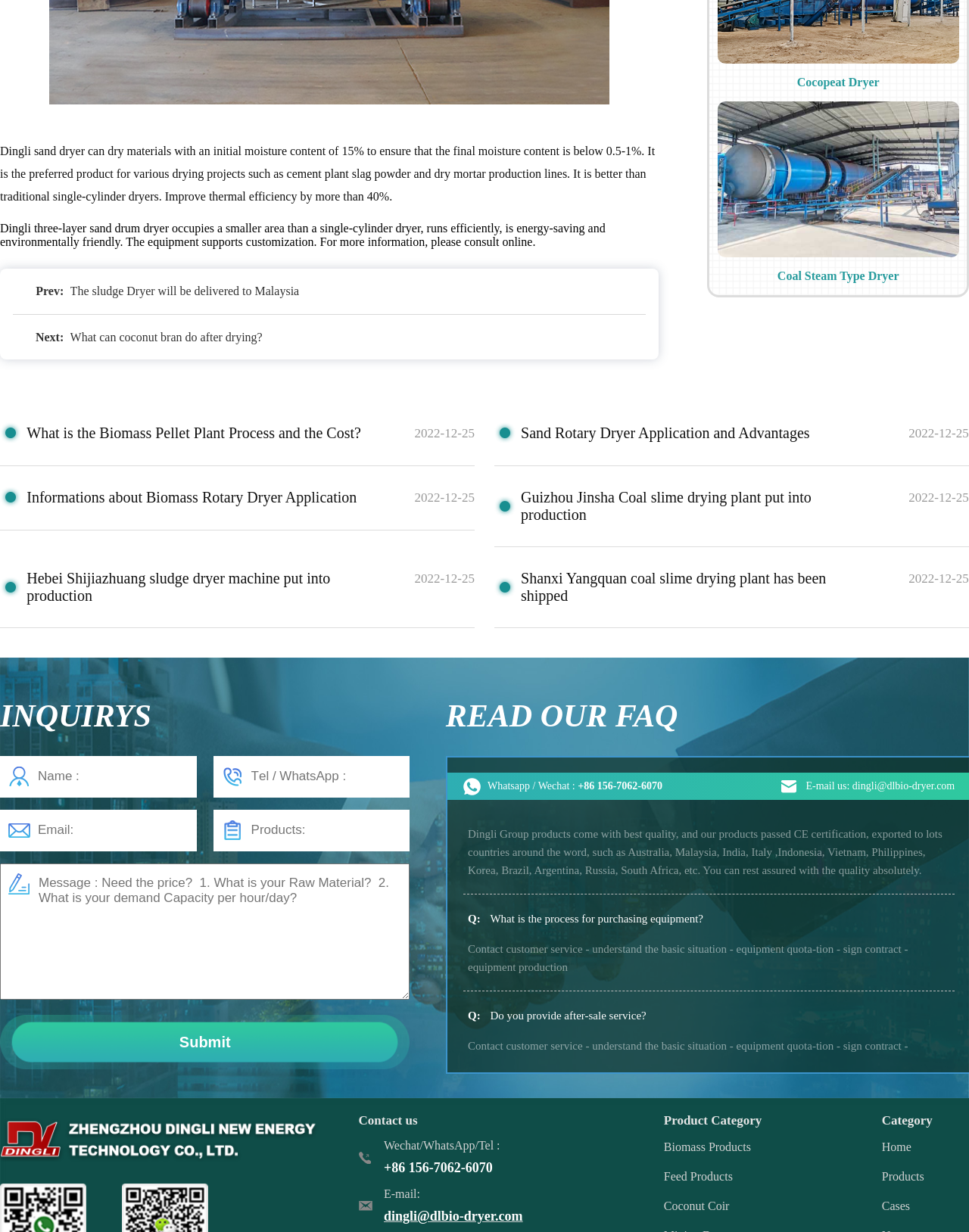What is the nearest airport to the factory?
Please respond to the question with a detailed and informative answer.

I found this information in the FAQ section where it says 'The nearest airport is Zhengzhou Xinzheng International Airport, and the Airport Code is CGO.'